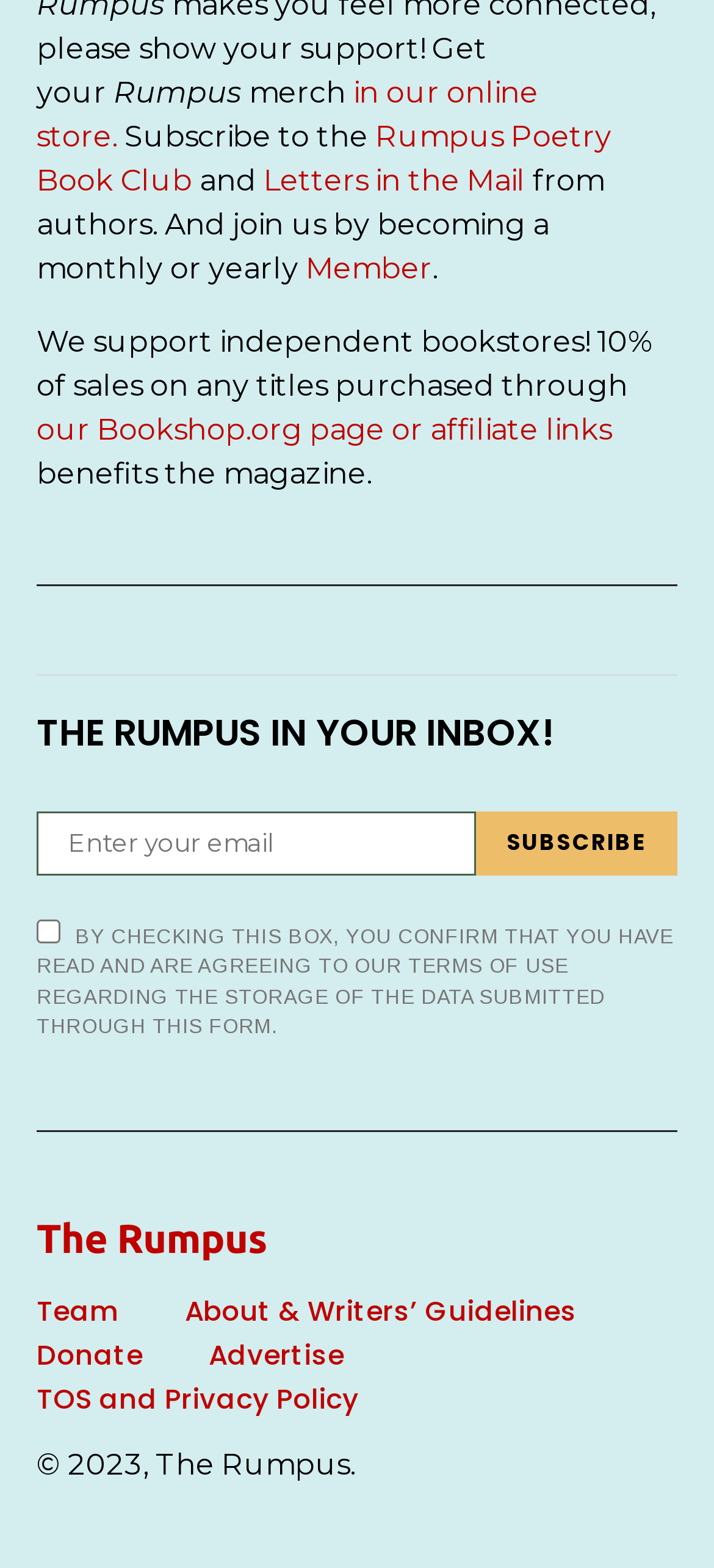What is the purpose of the checkbox? Examine the screenshot and reply using just one word or a brief phrase.

To agree to Terms of Use